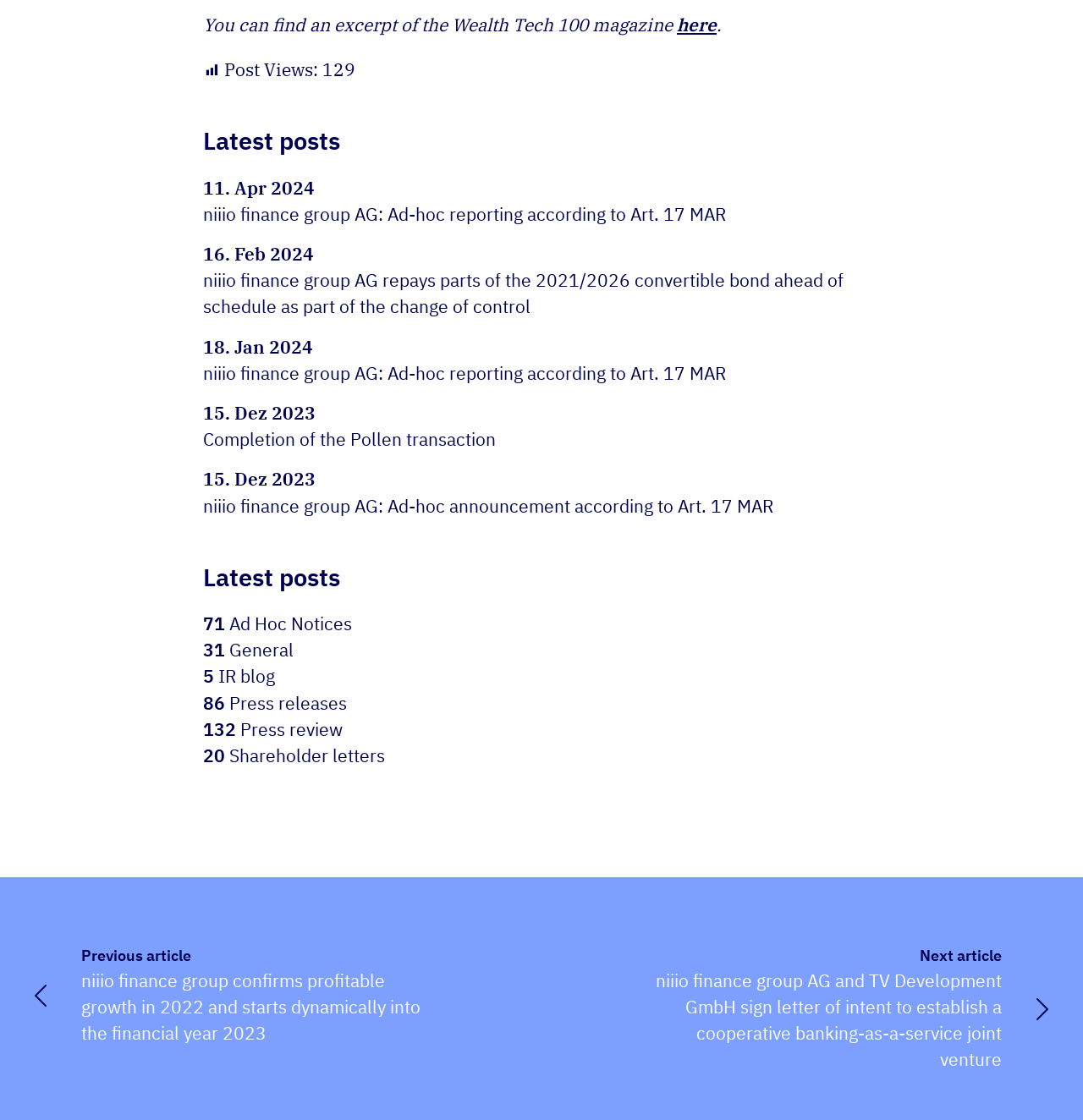Locate the bounding box coordinates of the area that needs to be clicked to fulfill the following instruction: "view the report on Learning for sustainability in Europe". The coordinates should be in the format of four float numbers between 0 and 1, namely [left, top, right, bottom].

None